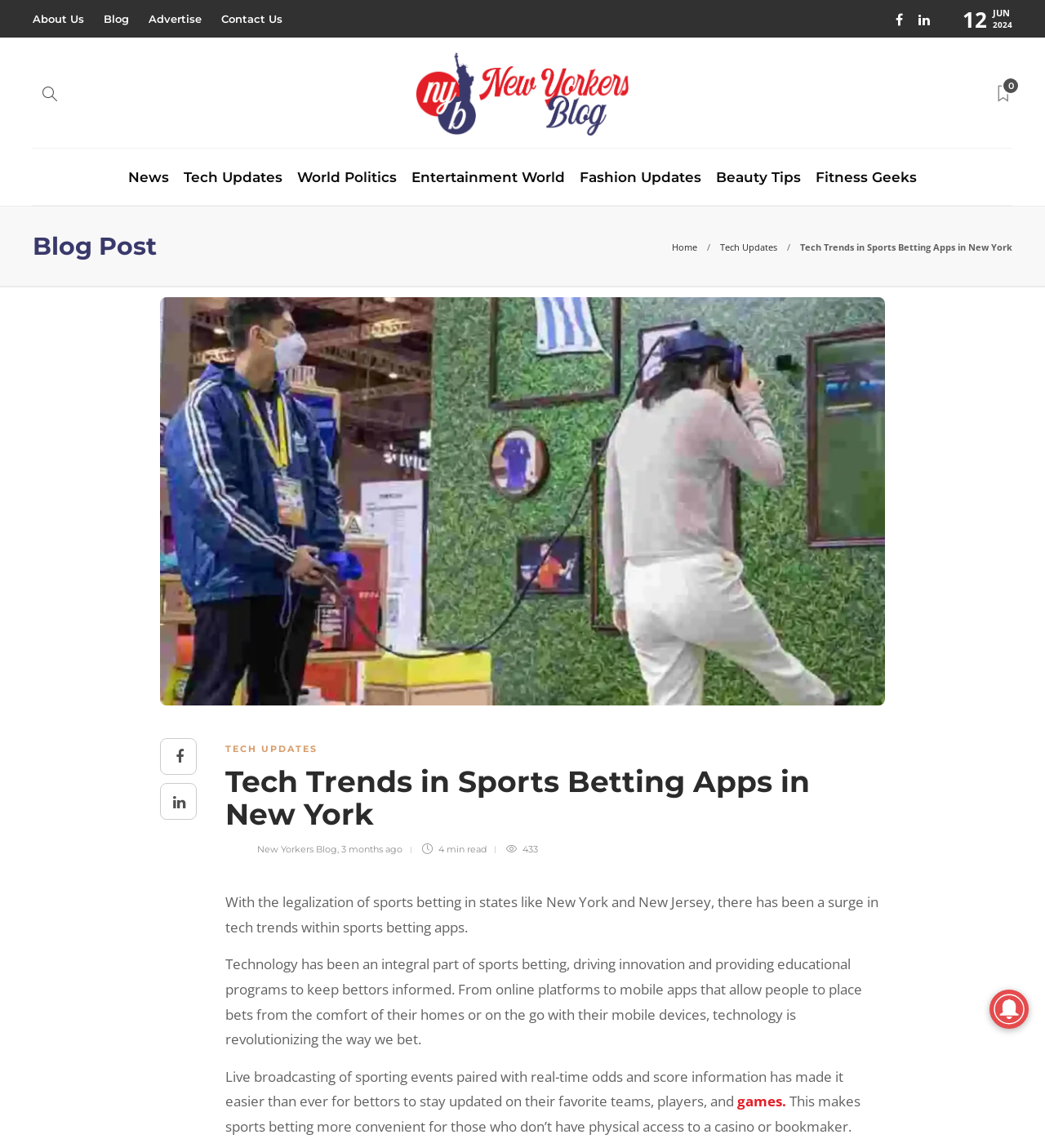Locate the UI element described by Tech Updates and provide its bounding box coordinates. Use the format (top-left x, top-left y, bottom-right x, bottom-right y) with all values as floating point numbers between 0 and 1.

[0.176, 0.129, 0.27, 0.179]